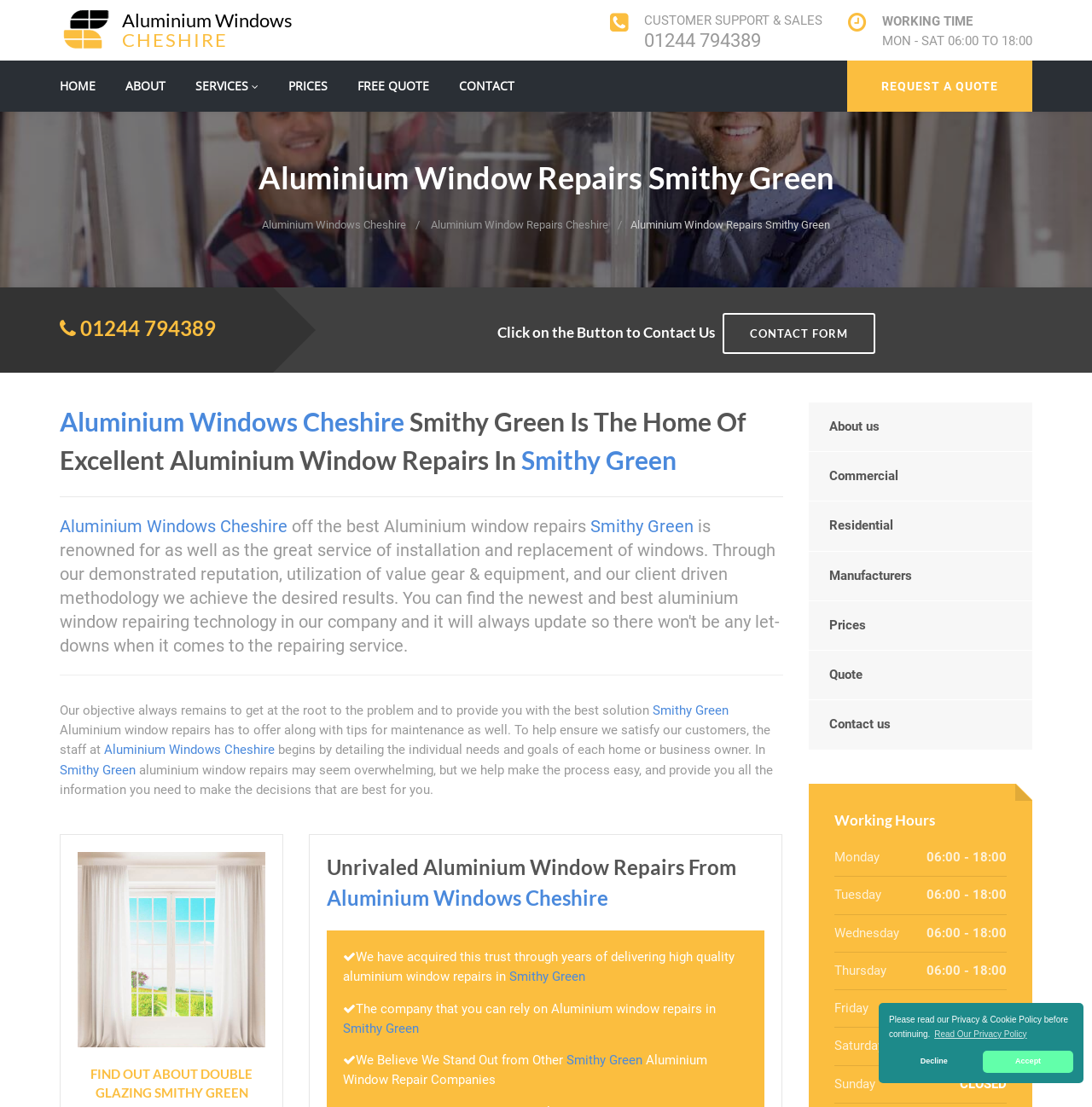Reply to the question with a single word or phrase:
Can I request a quote from Aluminium Windows Cheshire?

Yes